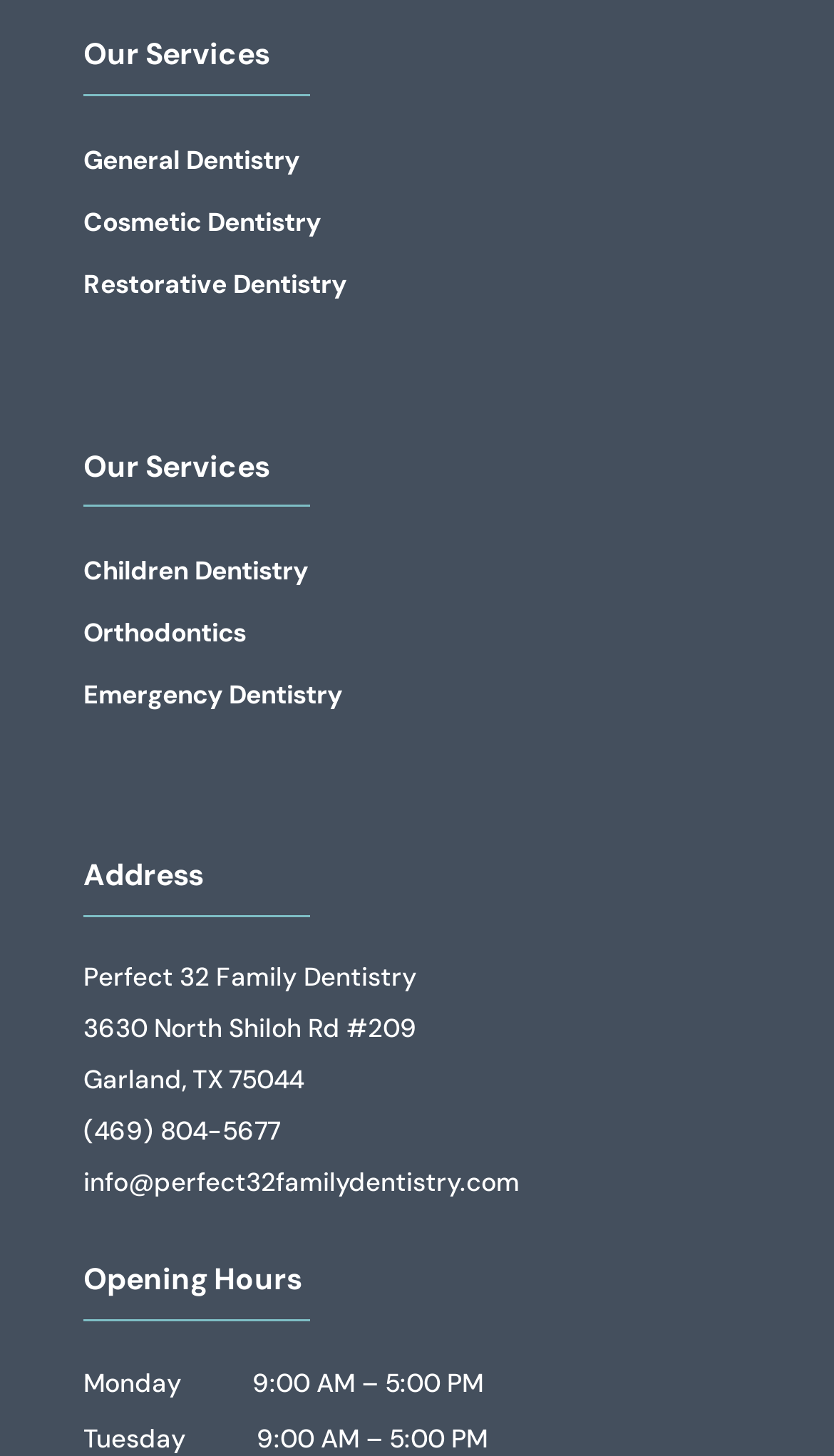Identify the bounding box coordinates of the element that should be clicked to fulfill this task: "Call (469) 804-5677". The coordinates should be provided as four float numbers between 0 and 1, i.e., [left, top, right, bottom].

[0.1, 0.765, 0.336, 0.789]